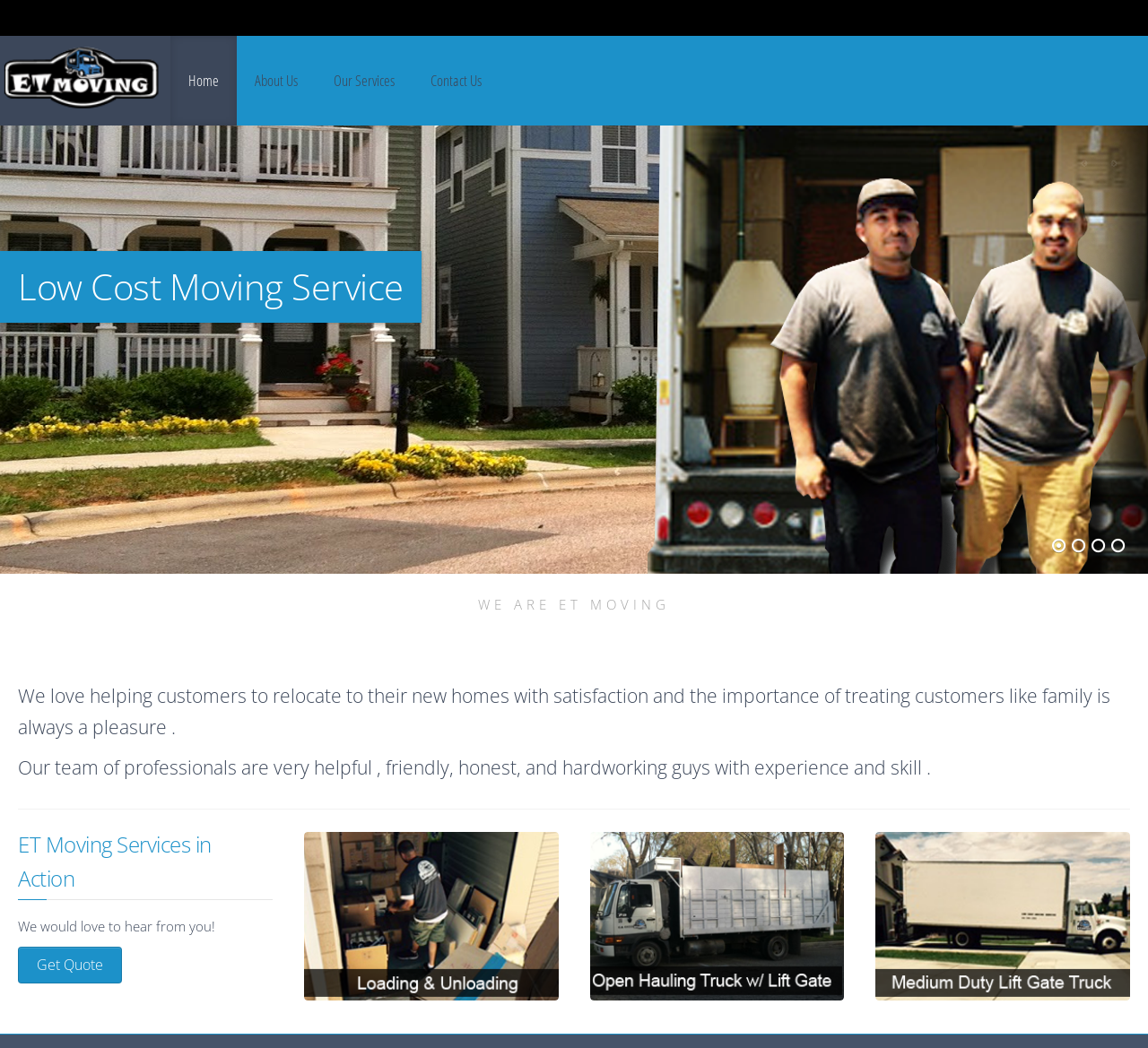Specify the bounding box coordinates (top-left x, top-left y, bottom-right x, bottom-right y) of the UI element in the screenshot that matches this description: Learn More

[0.403, 0.404, 0.5, 0.439]